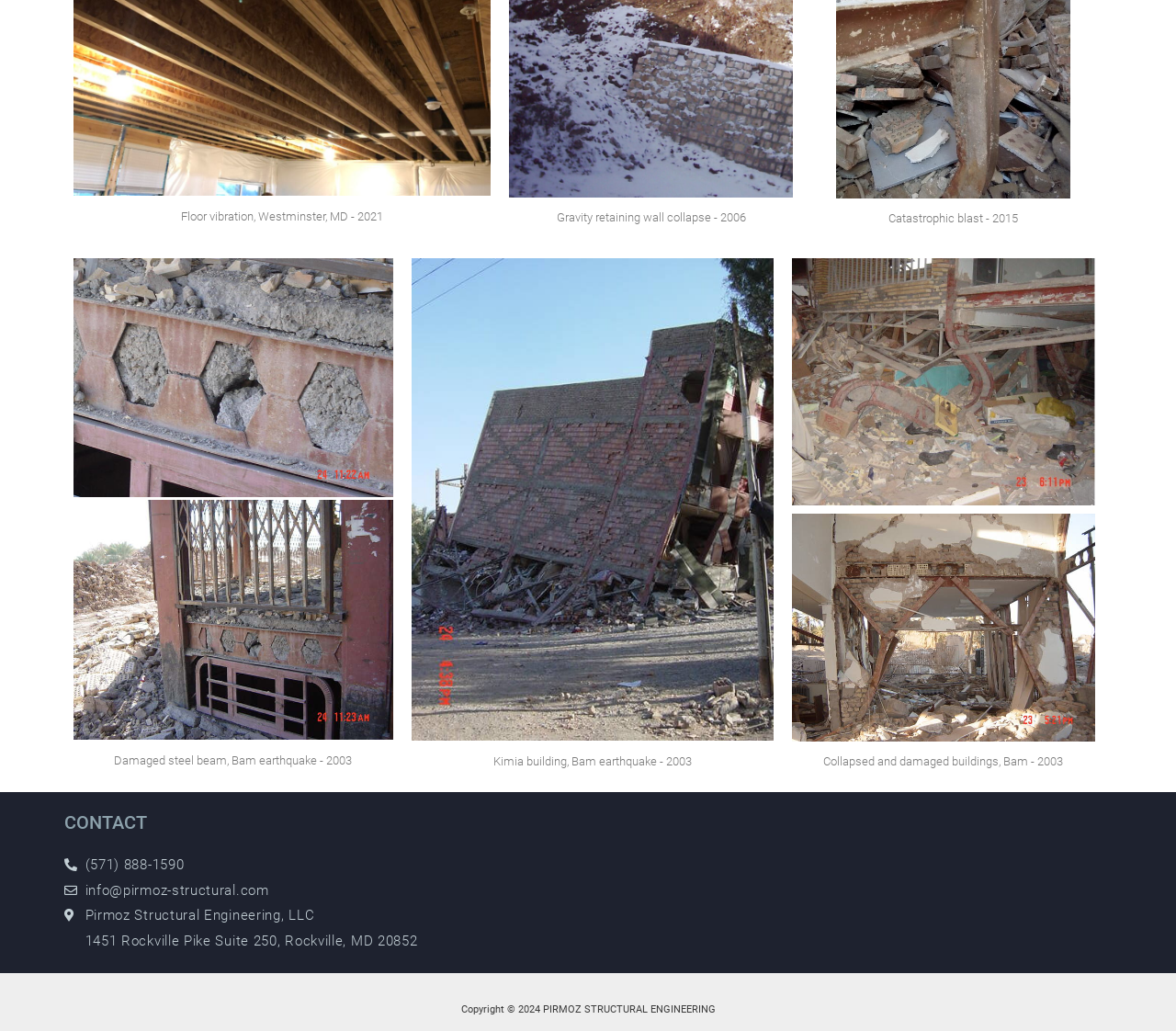Look at the image and give a detailed response to the following question: What is the phone number?

I found the phone number by looking at the contact information section, where it is written as '(571) 888-1590'.